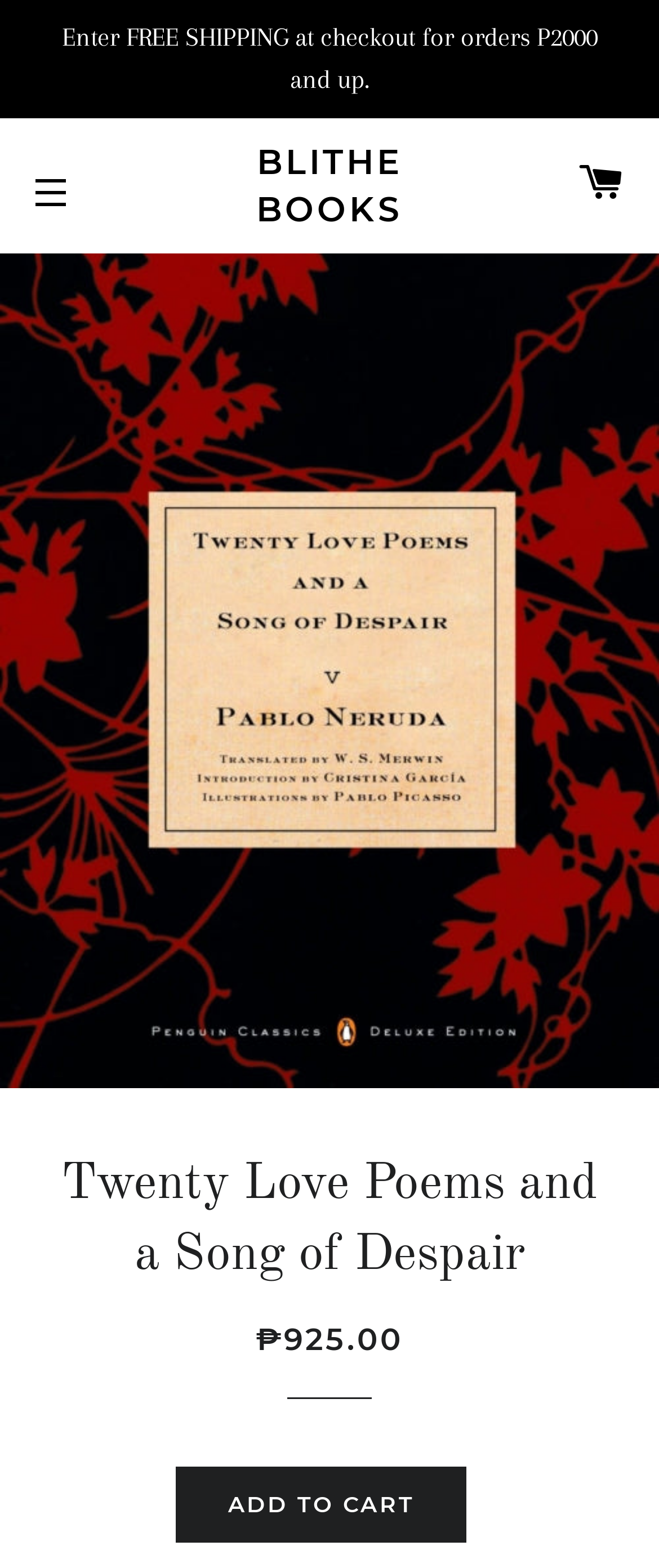Provide the bounding box coordinates of the UI element that matches the description: "Site navigation".

[0.013, 0.096, 0.141, 0.15]